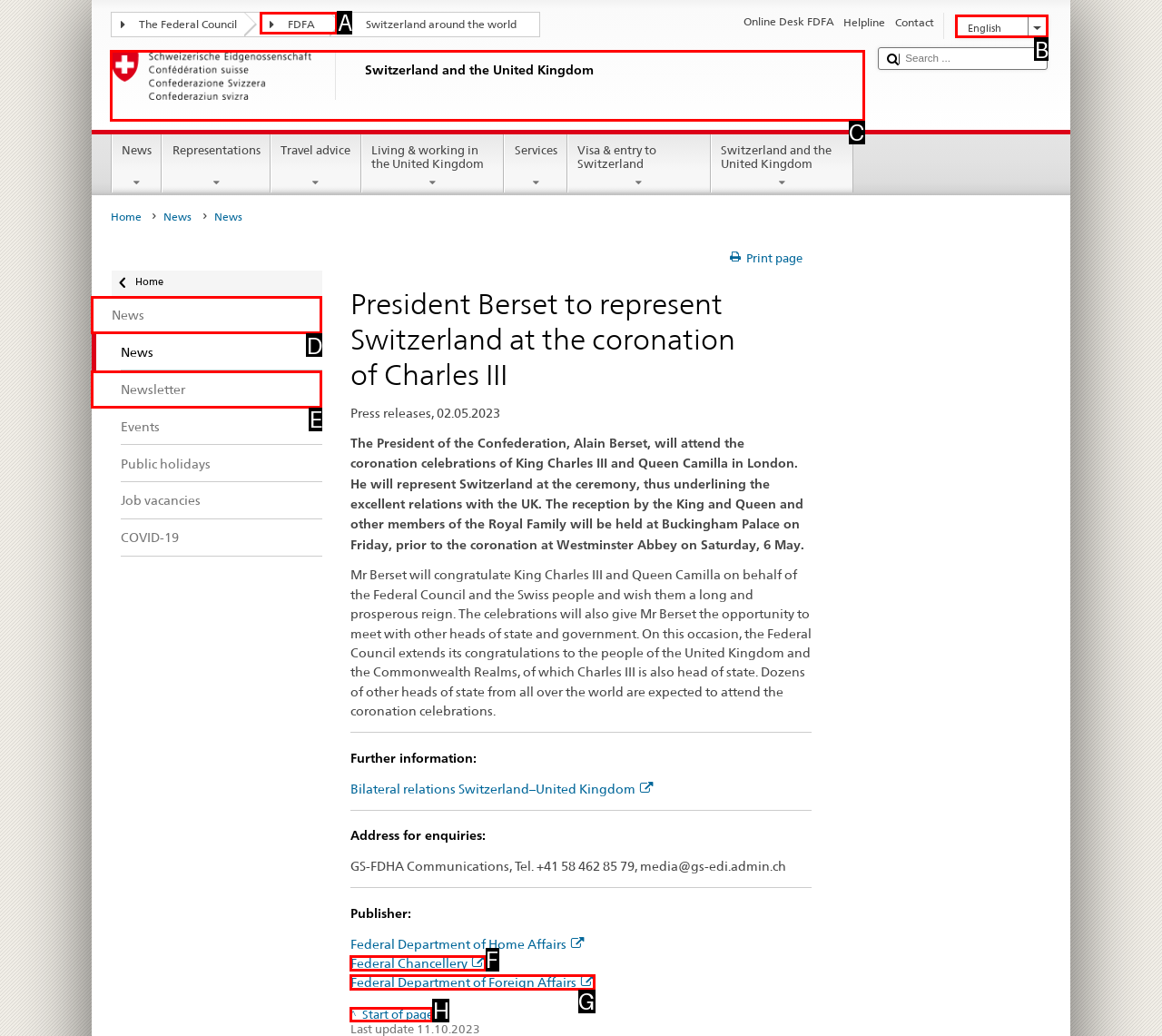Out of the given choices, which letter corresponds to the UI element required to Click the logo of FDFA Switzerland and the United Kingdom? Answer with the letter.

C